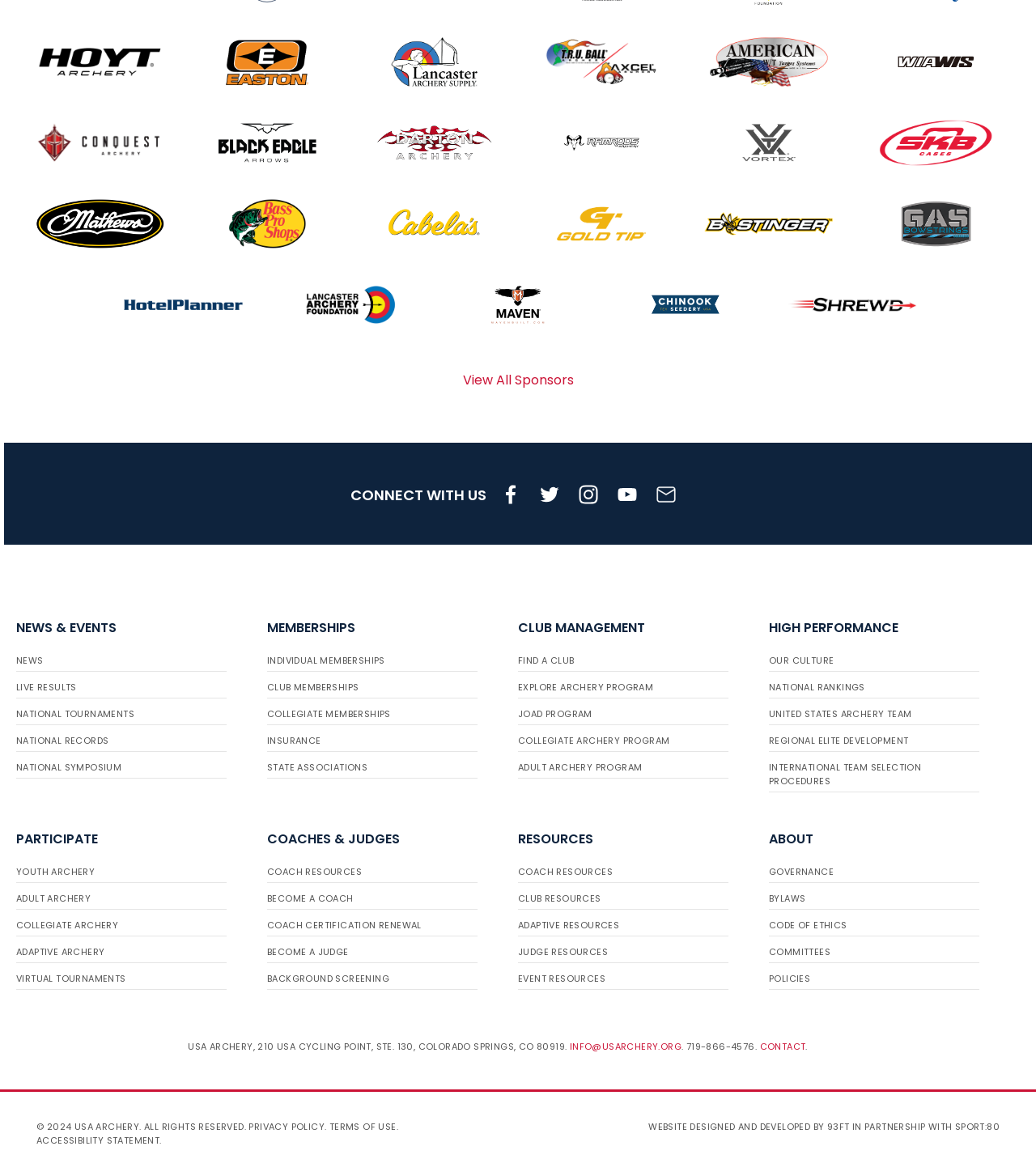Please determine the bounding box coordinates for the UI element described as: "name="email" placeholder="Your Email (Required)"".

None